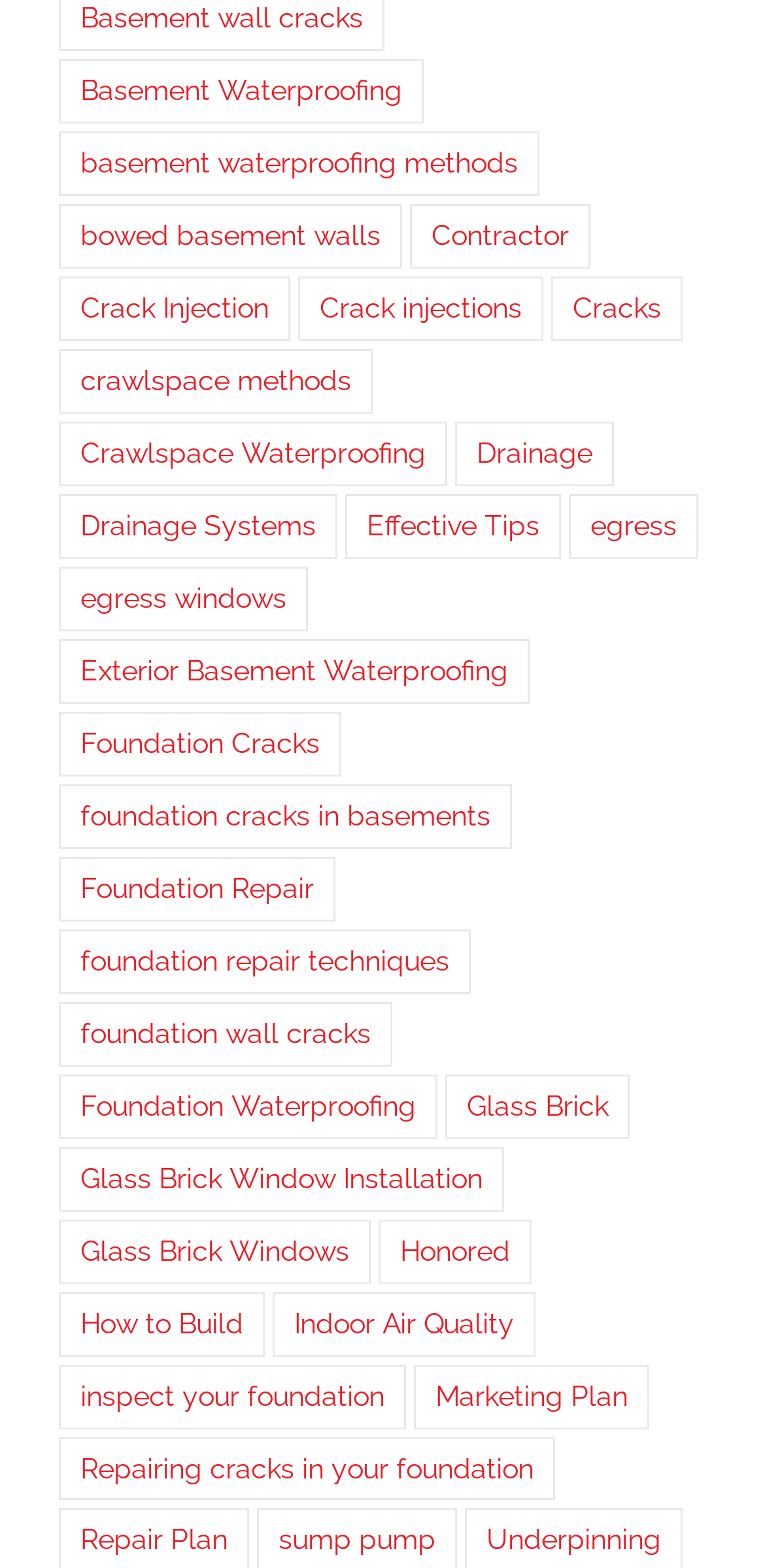How many items are related to Foundation Repair?
Based on the image, answer the question with a single word or brief phrase.

21 items